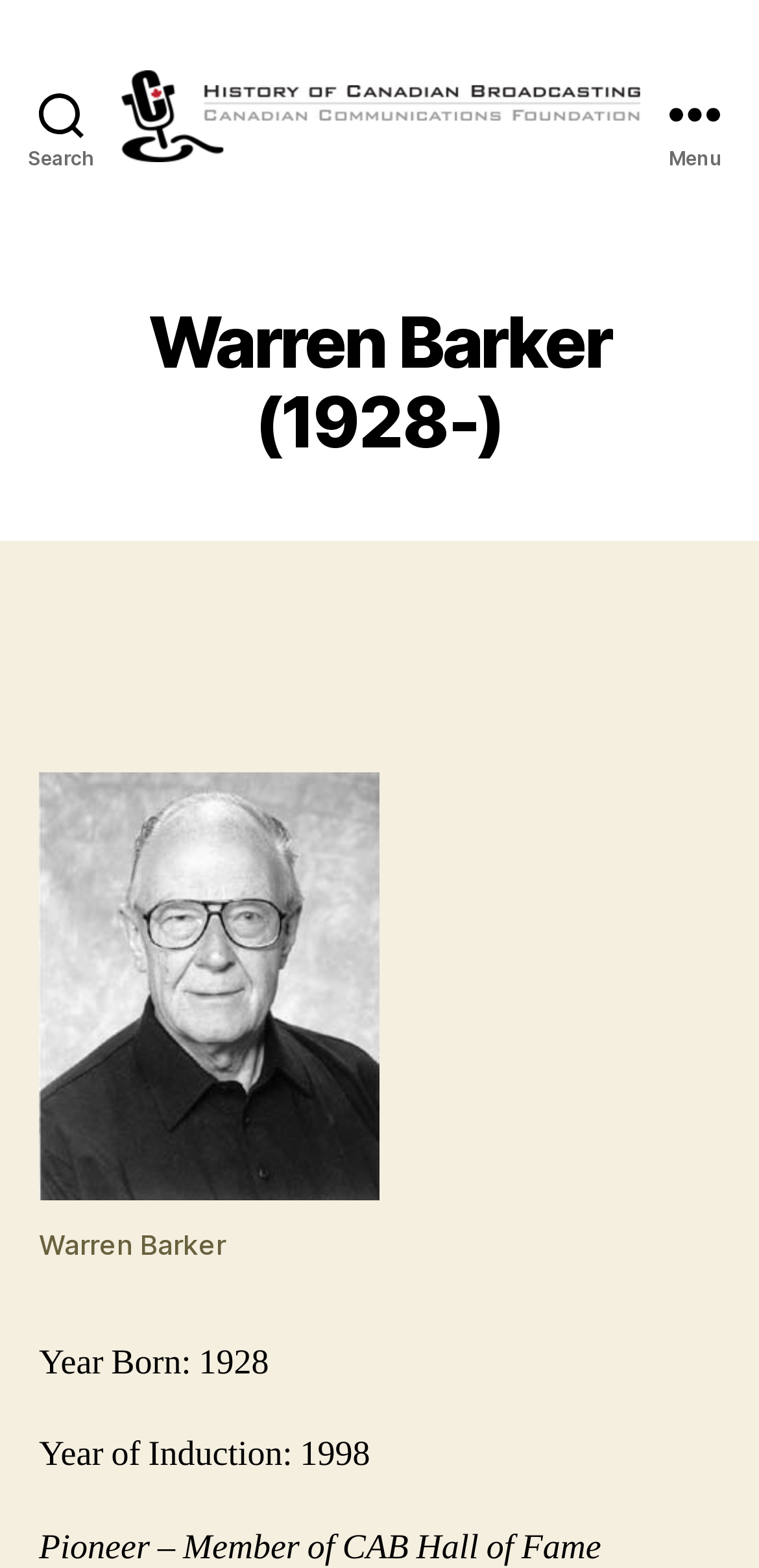Identify the main heading of the webpage and provide its text content.

Warren Barker (1928-)